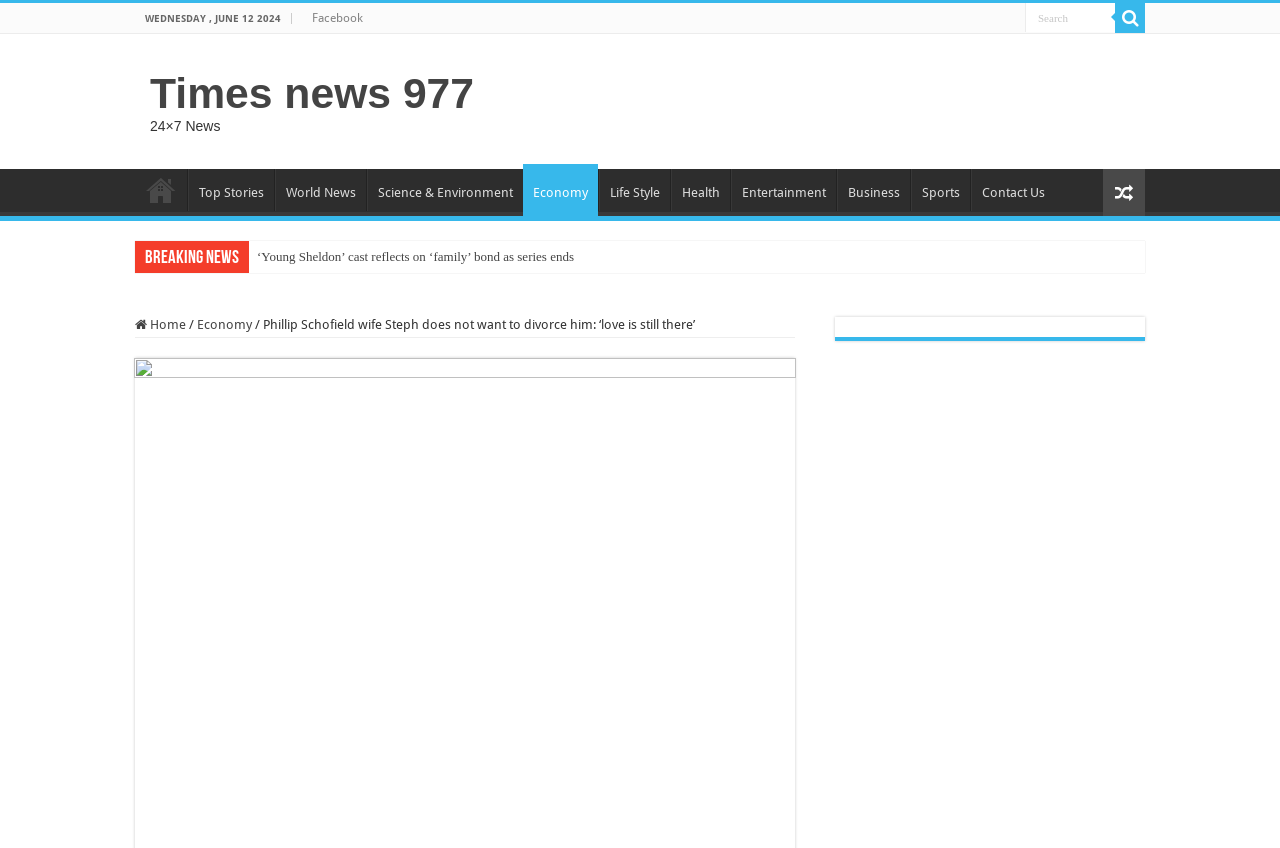Give a concise answer of one word or phrase to the question: 
What is the title of the news article below the navigation menu?

Phillip Schofield wife Steph does not want to divorce him: ‘love is still there’